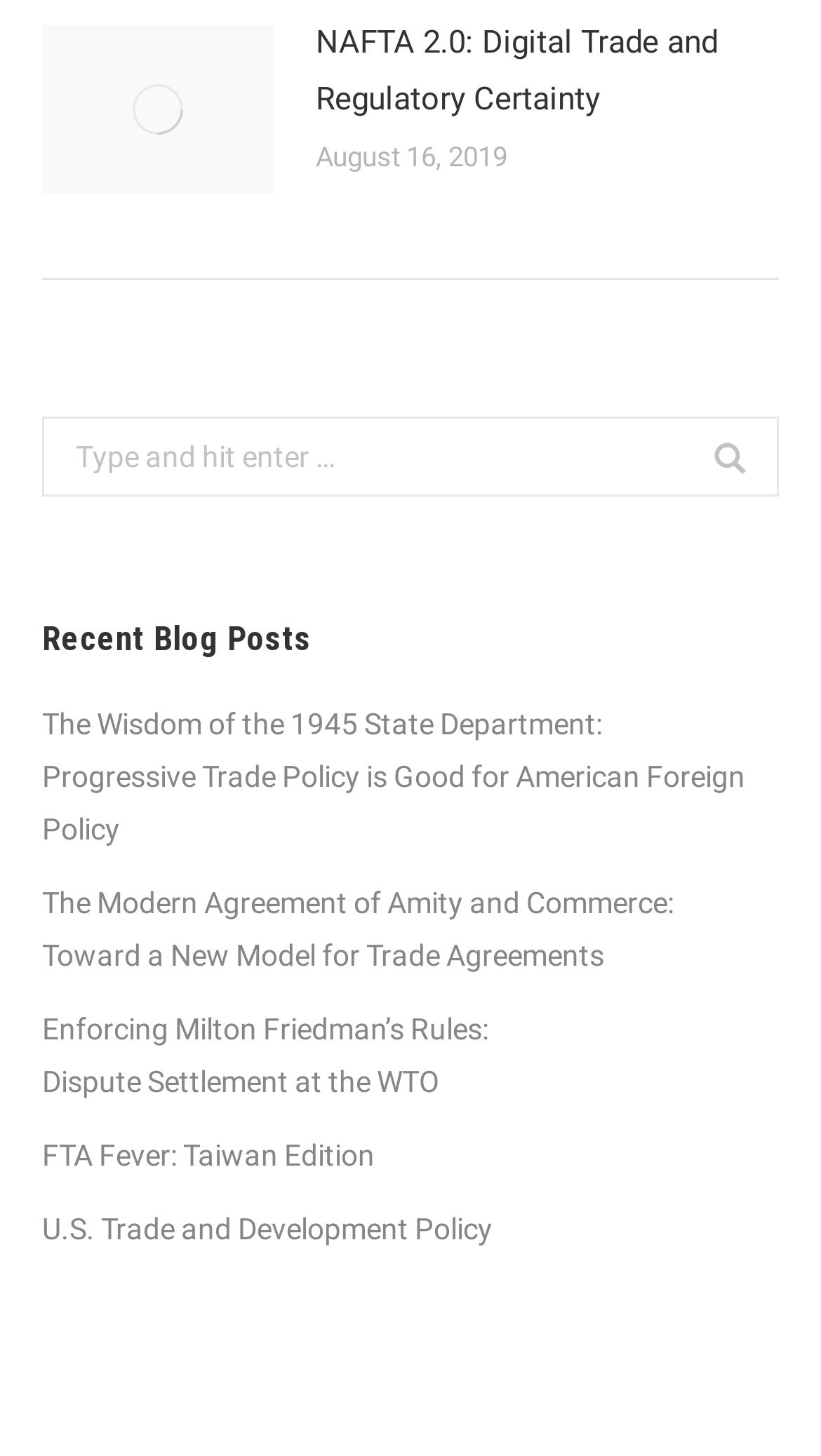What is the date of the article 'NAFTA 2.0: Digital Trade and Regulatory Certainty'?
Please respond to the question with a detailed and well-explained answer.

The date of the article 'NAFTA 2.0: Digital Trade and Regulatory Certainty' can be found in the time element with the bounding box coordinates [0.385, 0.097, 0.618, 0.118], which contains the StaticText 'August 16, 2019'.